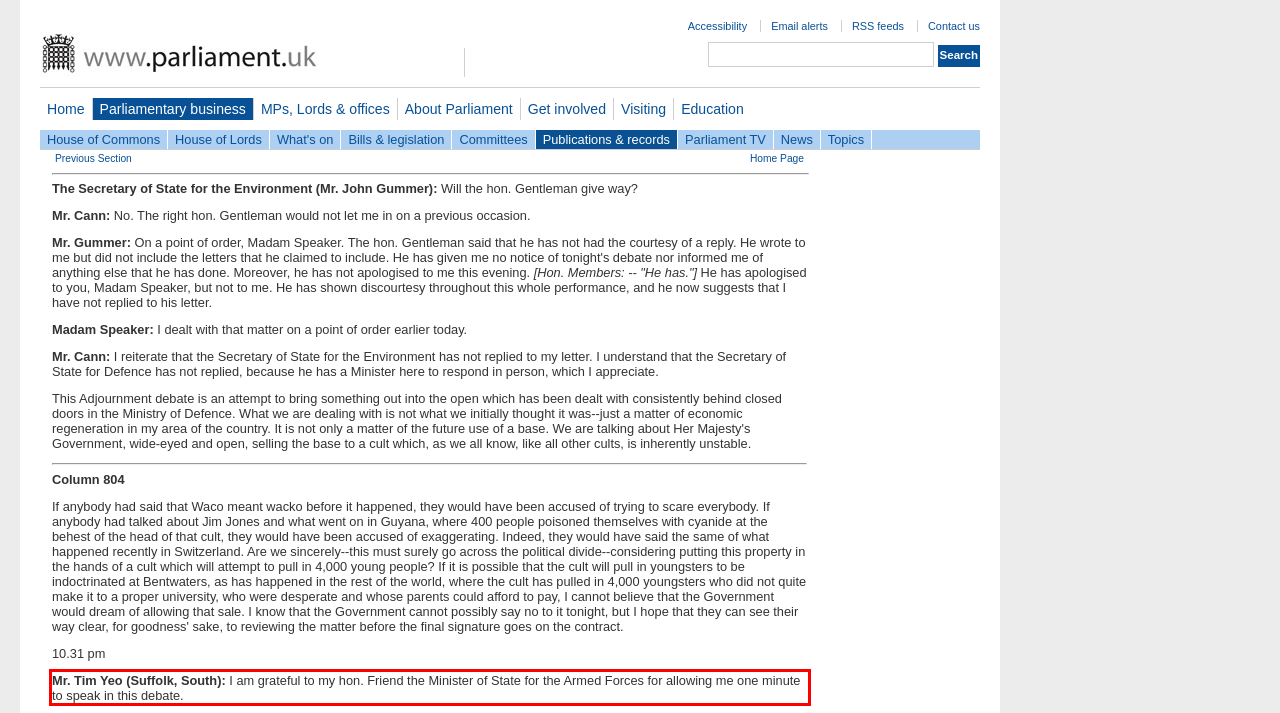You have a screenshot of a webpage, and there is a red bounding box around a UI element. Utilize OCR to extract the text within this red bounding box.

Mr. Tim Yeo (Suffolk, South): I am grateful to my hon. Friend the Minister of State for the Armed Forces for allowing me one minute to speak in this debate.